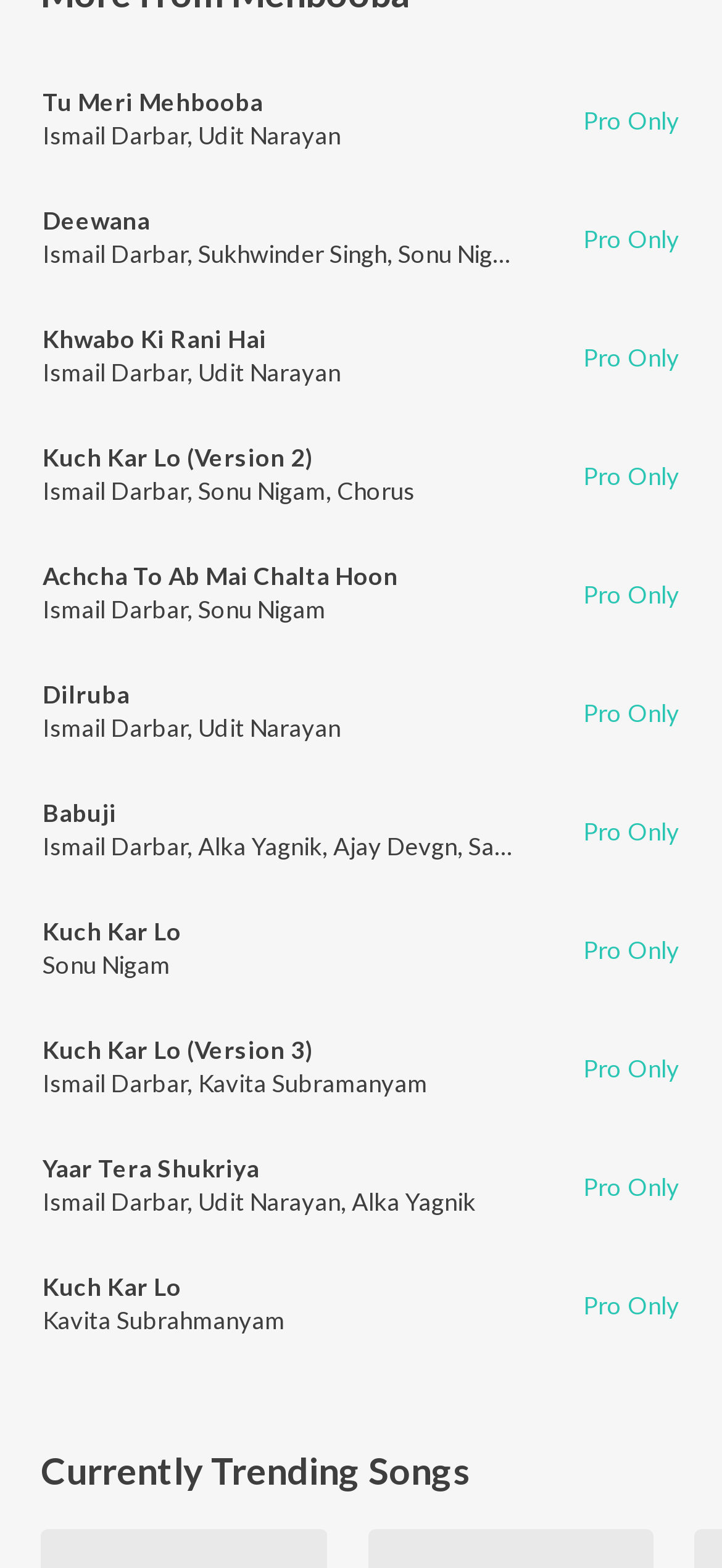Based on the description "2000s Romance - Hindi", find the bounding box of the specified UI element.

[0.056, 0.839, 0.944, 0.873]